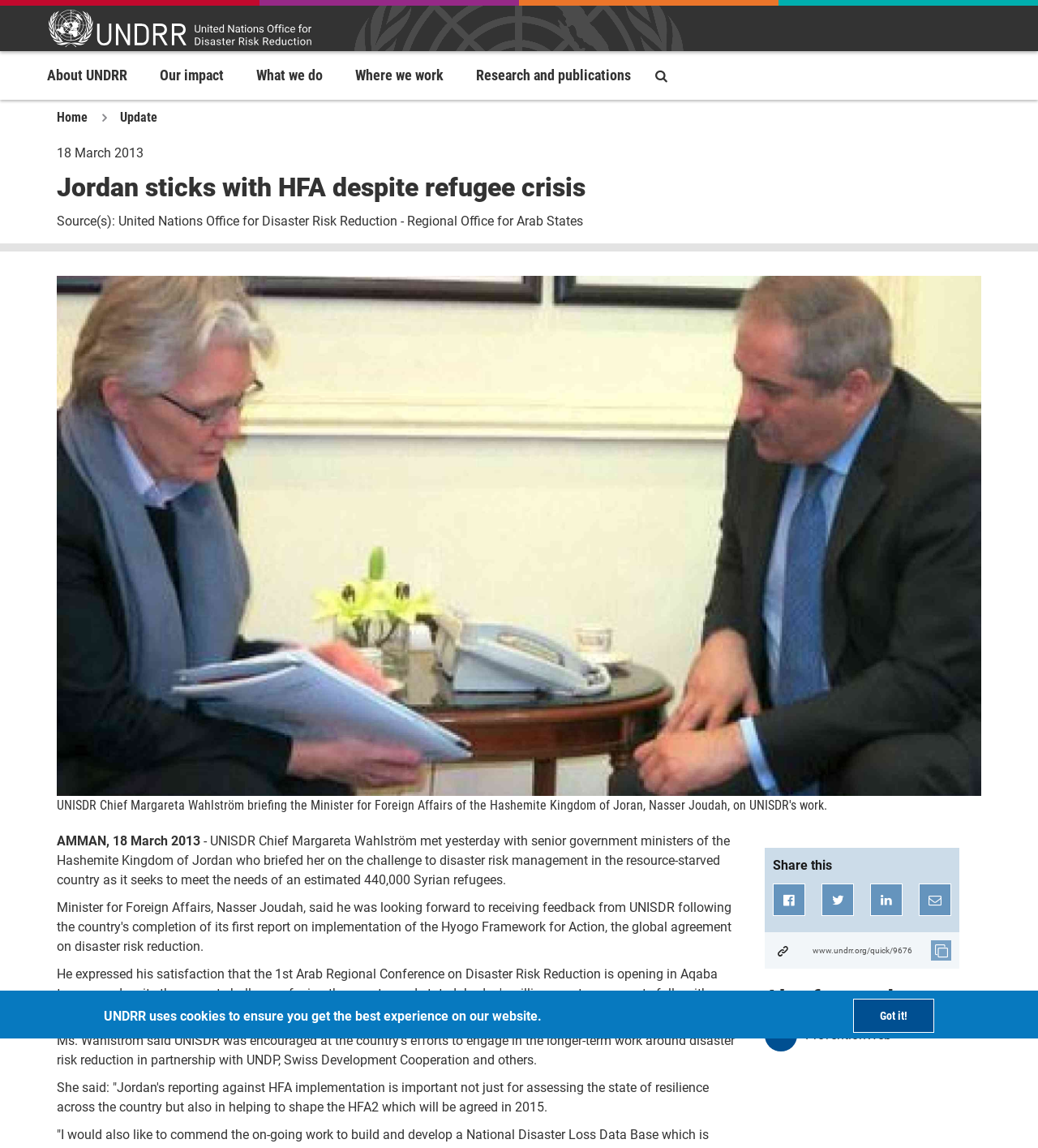Can you find the bounding box coordinates for the element to click on to achieve the instruction: "Enter a comment"?

None